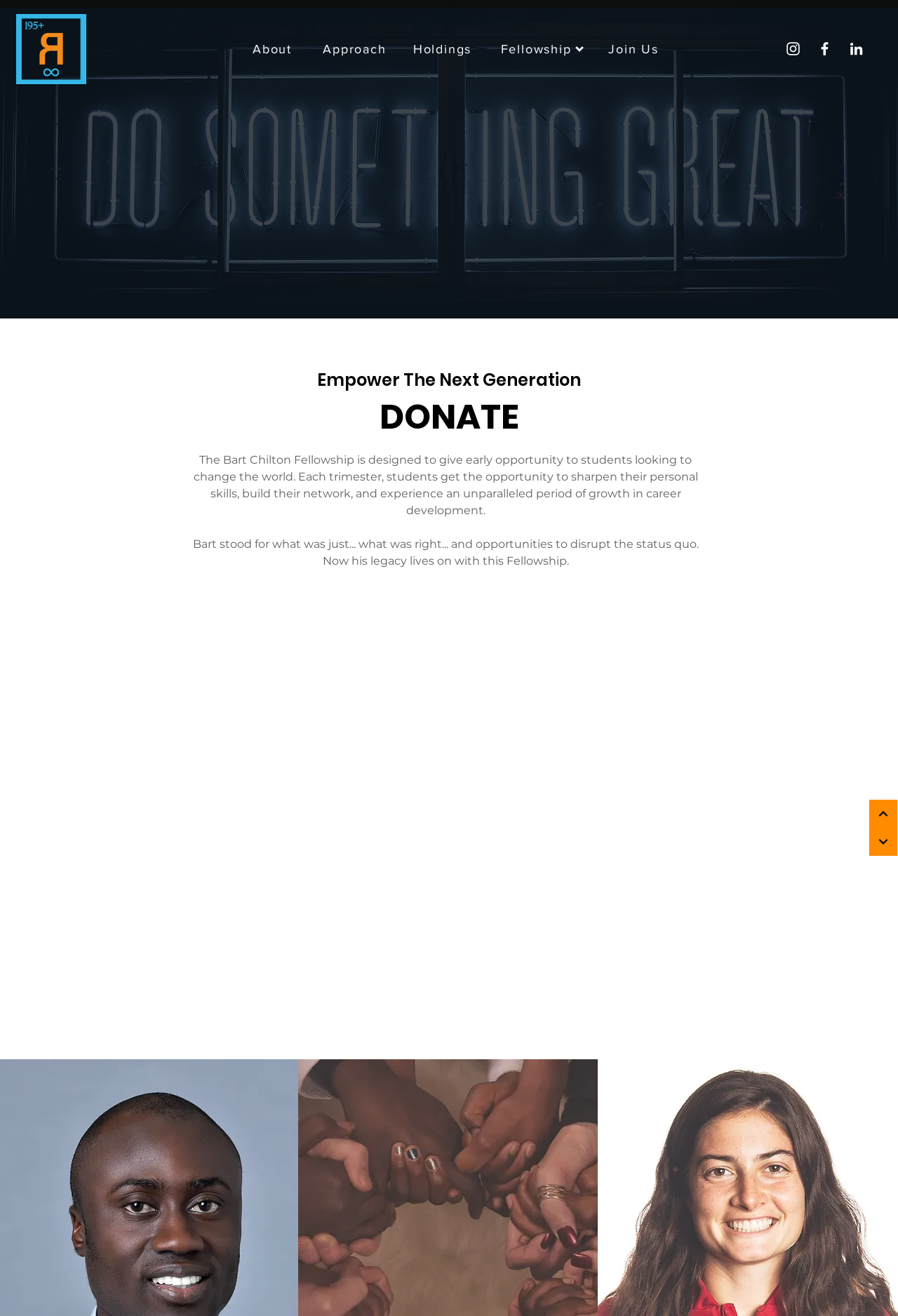What is the tone of the webpage?
Refer to the image and give a detailed response to the question.

I inferred this answer by analyzing the language and tone used on the webpage, which seems to be encouraging and motivational, with phrases like 'Empower The Next Generation' and 'change the world' that evoke a sense of inspiration and optimism.